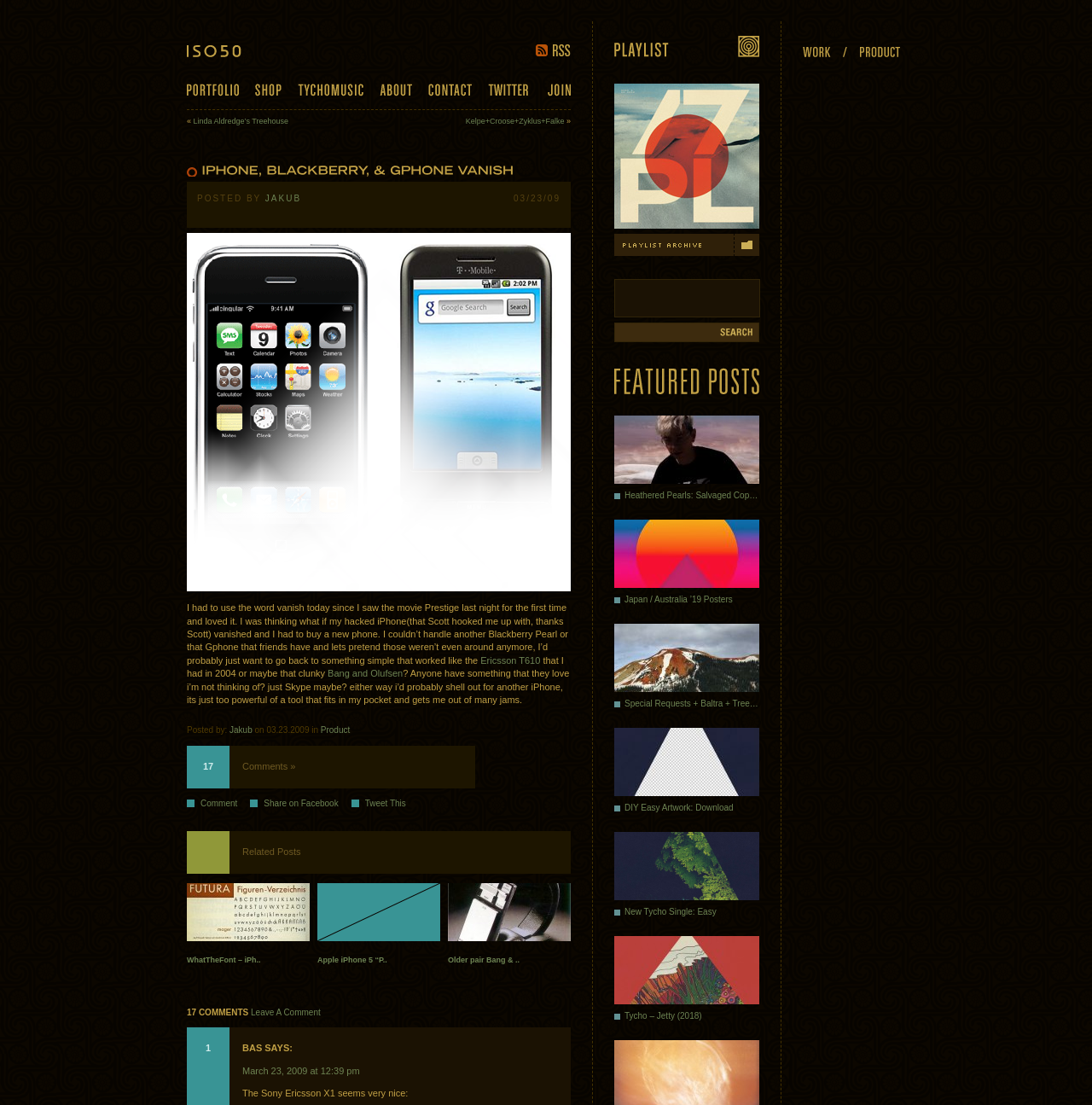What is the name of the blog?
Can you provide a detailed and comprehensive answer to the question?

The name of the blog can be inferred from the top-left corner of the webpage, where it says 'iPhone, Blackberry, & Gphone vanish » ISO50 Blog – The Blog of Scott Hansen (Tycho / ISO50)'.